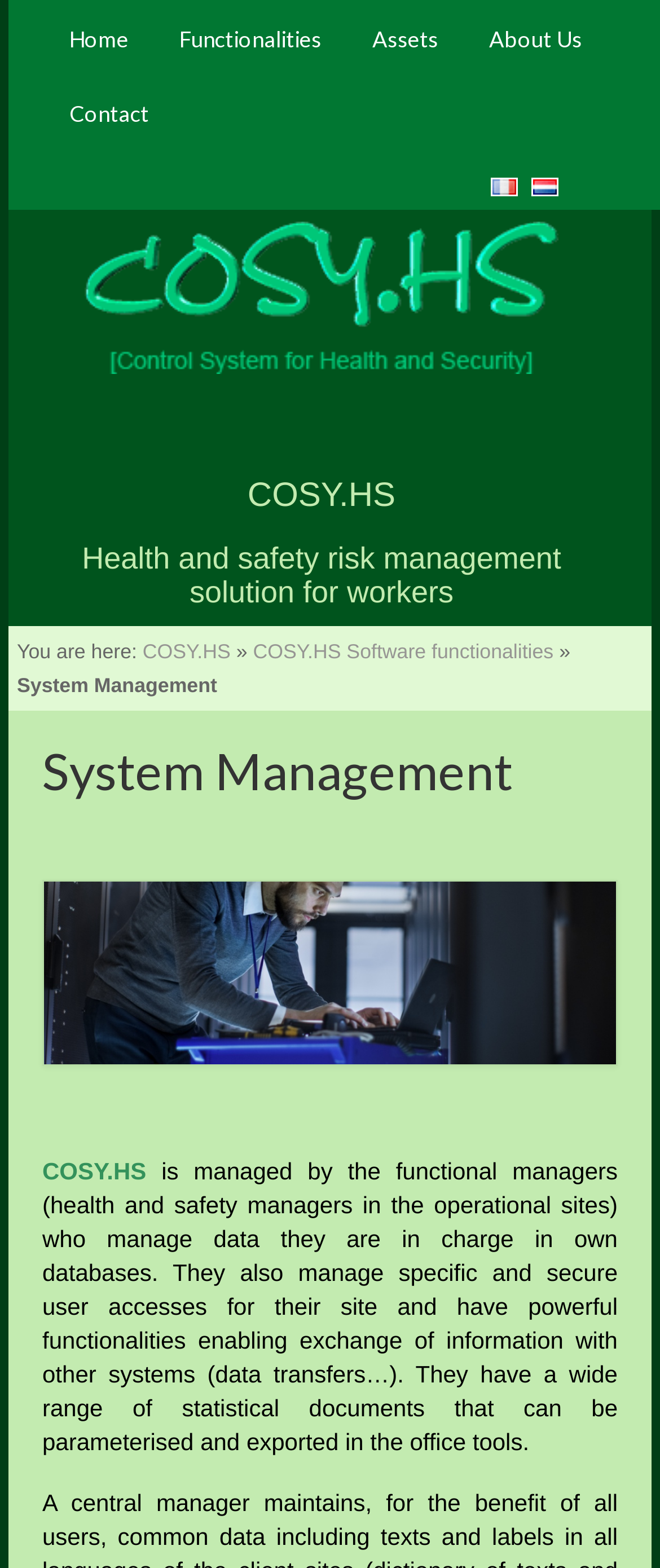Identify the bounding box coordinates of the area that should be clicked in order to complete the given instruction: "contact us". The bounding box coordinates should be four float numbers between 0 and 1, i.e., [left, top, right, bottom].

[0.067, 0.049, 0.264, 0.096]